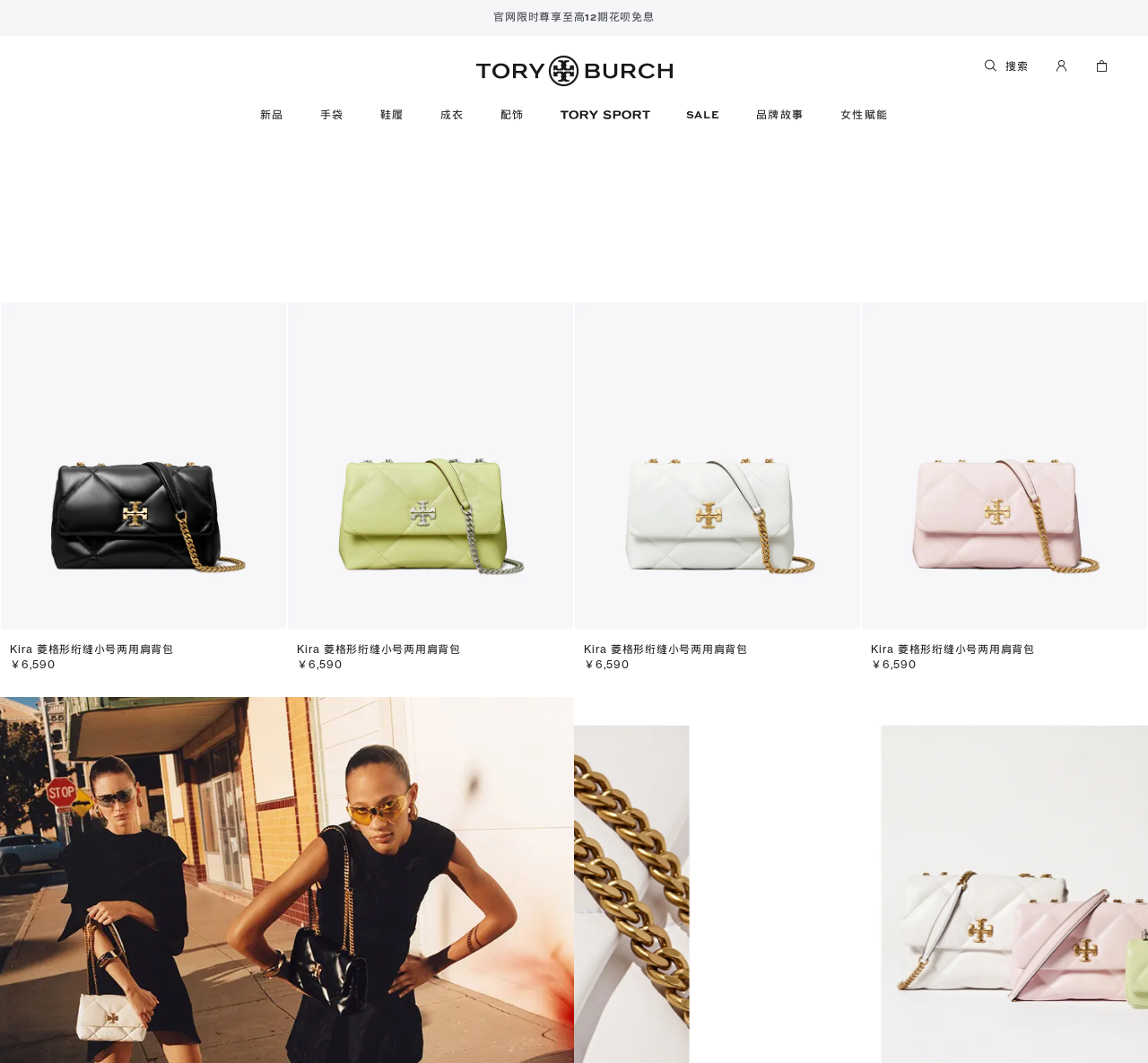Illustrate the webpage thoroughly, mentioning all important details.

This webpage is the official website of Tory Burch, a global fashion lifestyle brand. At the top of the page, there are four promotional links, each with a limited-time offer, such as discounts and free gifts. Below these links, there is a navigation menu with icons for searching, personal center, and shopping cart.

On the left side of the page, there is a vertical menu with links to different product categories, including new arrivals, handbags, shoes, clothing, and accessories. There is also a link to the brand story and women's empowerment.

In the main content area, there are several sections. The first section features a banner with a promotional image. Below the banner, there are three sections showcasing different product categories, including new arrivals, runway styles, and curated collections. Each section has multiple links to specific products or categories.

On the right side of the page, there is a section featuring four product showcases, each with an image, product name, and price. The products are displayed in a horizontal row, with each product taking up about a quarter of the page width.

At the bottom of the page, there is a horizontal menu with links to different product categories and a search icon. There is also a large promotional banner with a call-to-action button.